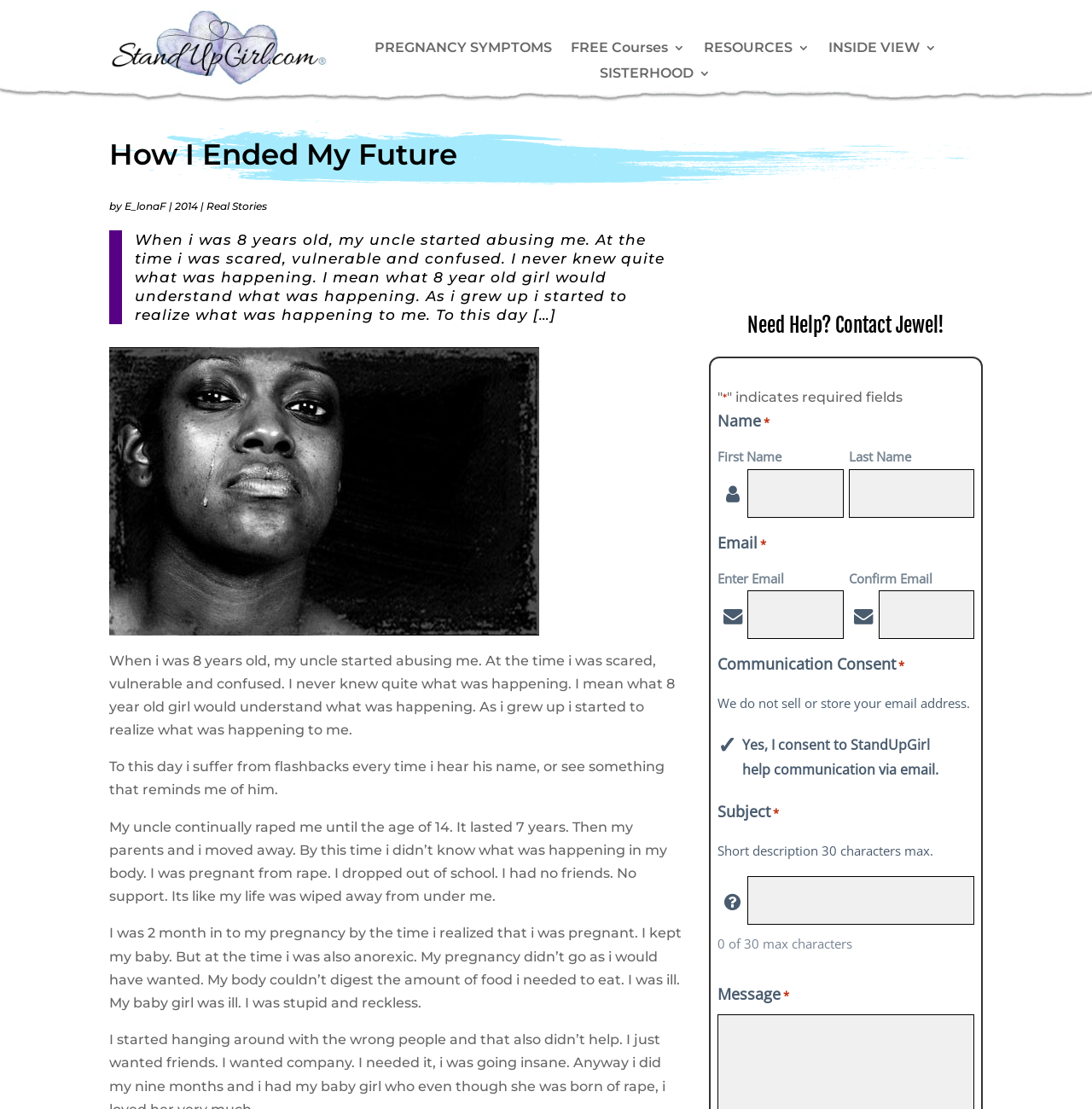Can you provide the bounding box coordinates for the element that should be clicked to implement the instruction: "Click on 'FREE Courses 3'"?

[0.522, 0.038, 0.627, 0.055]